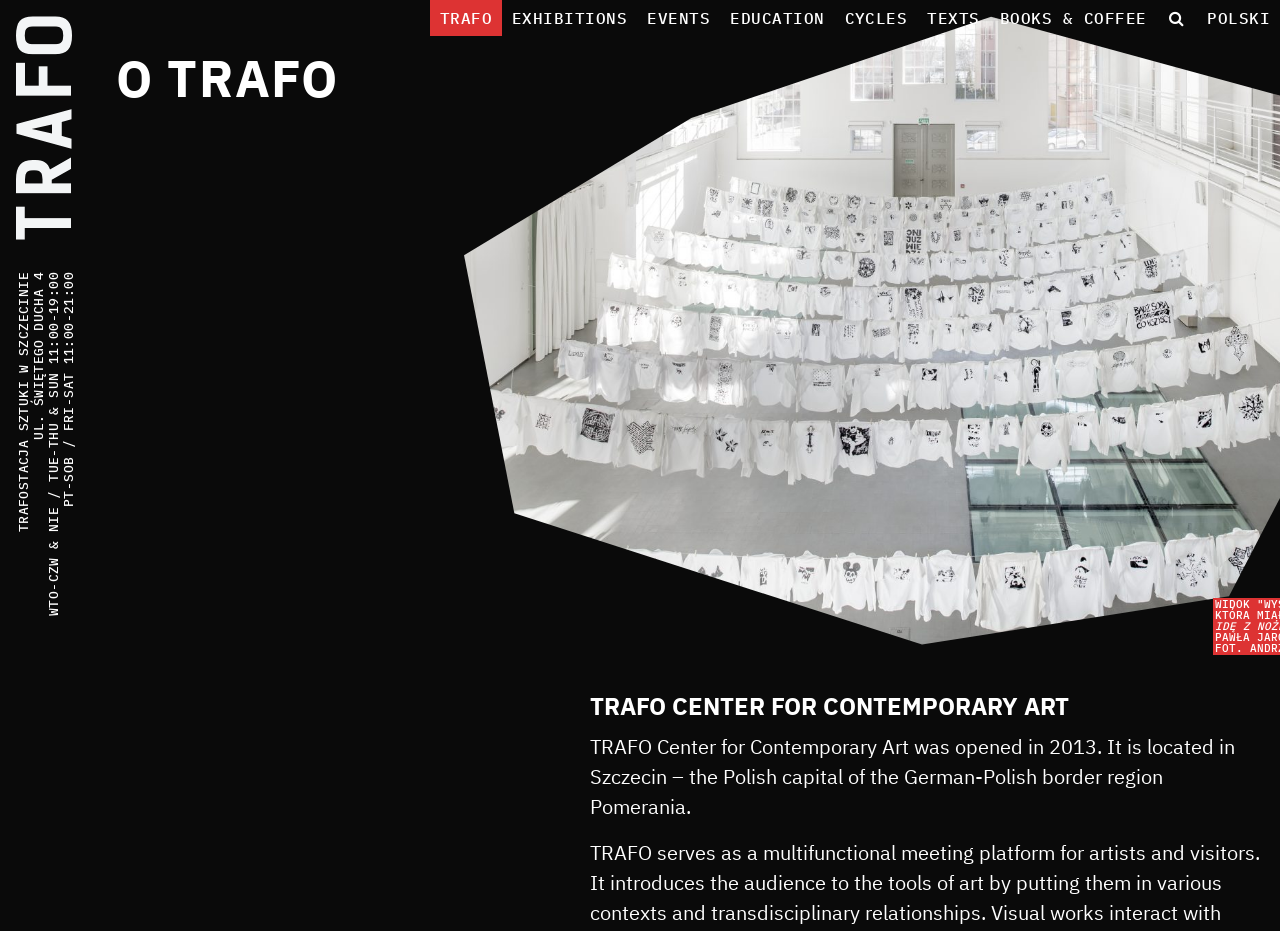Locate the bounding box of the UI element defined by this description: "Books & Coffee". The coordinates should be given as four float numbers between 0 and 1, formatted as [left, top, right, bottom].

[0.781, 0.011, 0.896, 0.028]